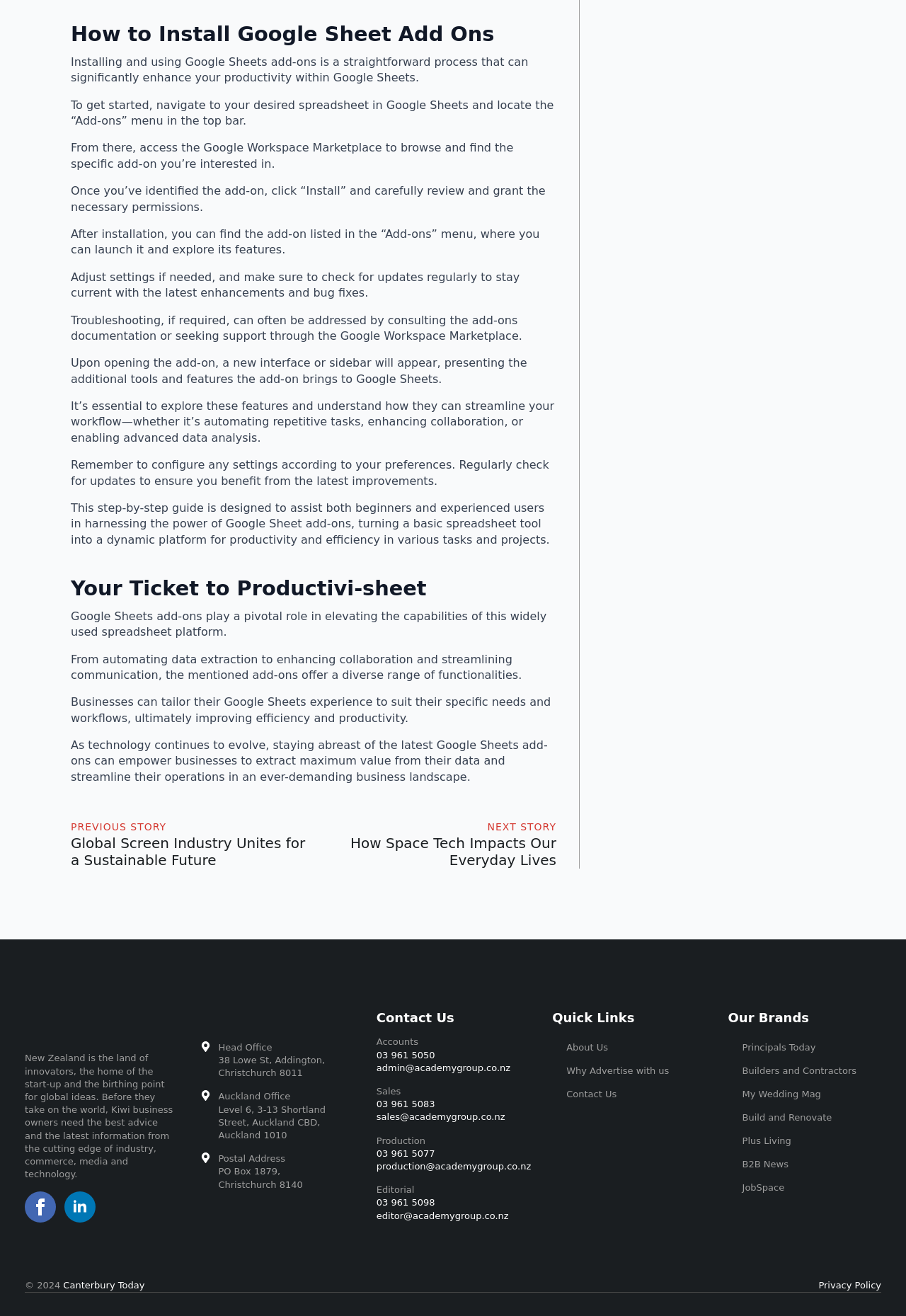Please indicate the bounding box coordinates of the element's region to be clicked to achieve the instruction: "Contact the Accounts department". Provide the coordinates as four float numbers between 0 and 1, i.e., [left, top, right, bottom].

[0.415, 0.797, 0.48, 0.807]